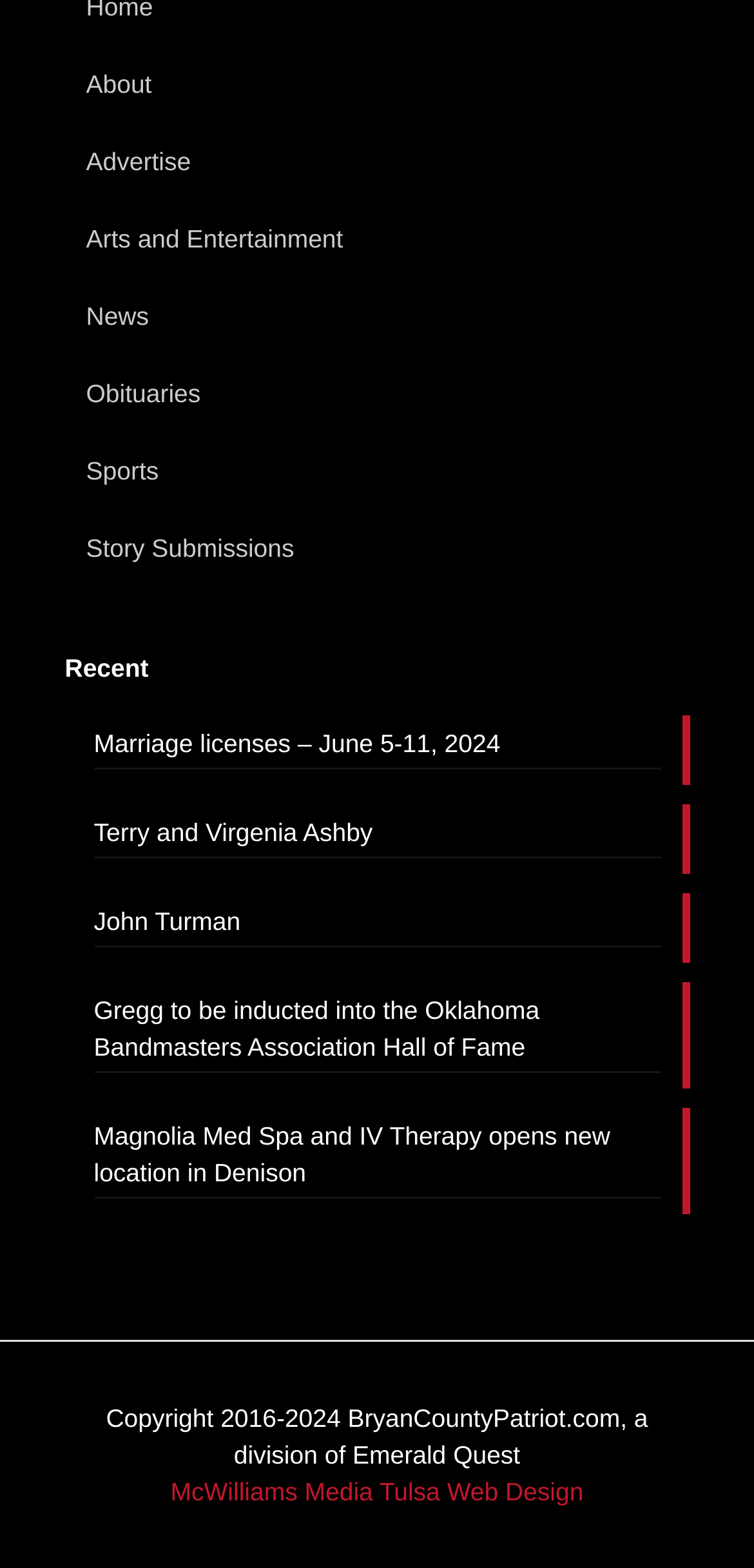What is the topic of the article 'Gregg to be inducted into the Oklahoma Bandmasters Association Hall of Fame'?
Look at the image and answer the question with a single word or phrase.

Award induction